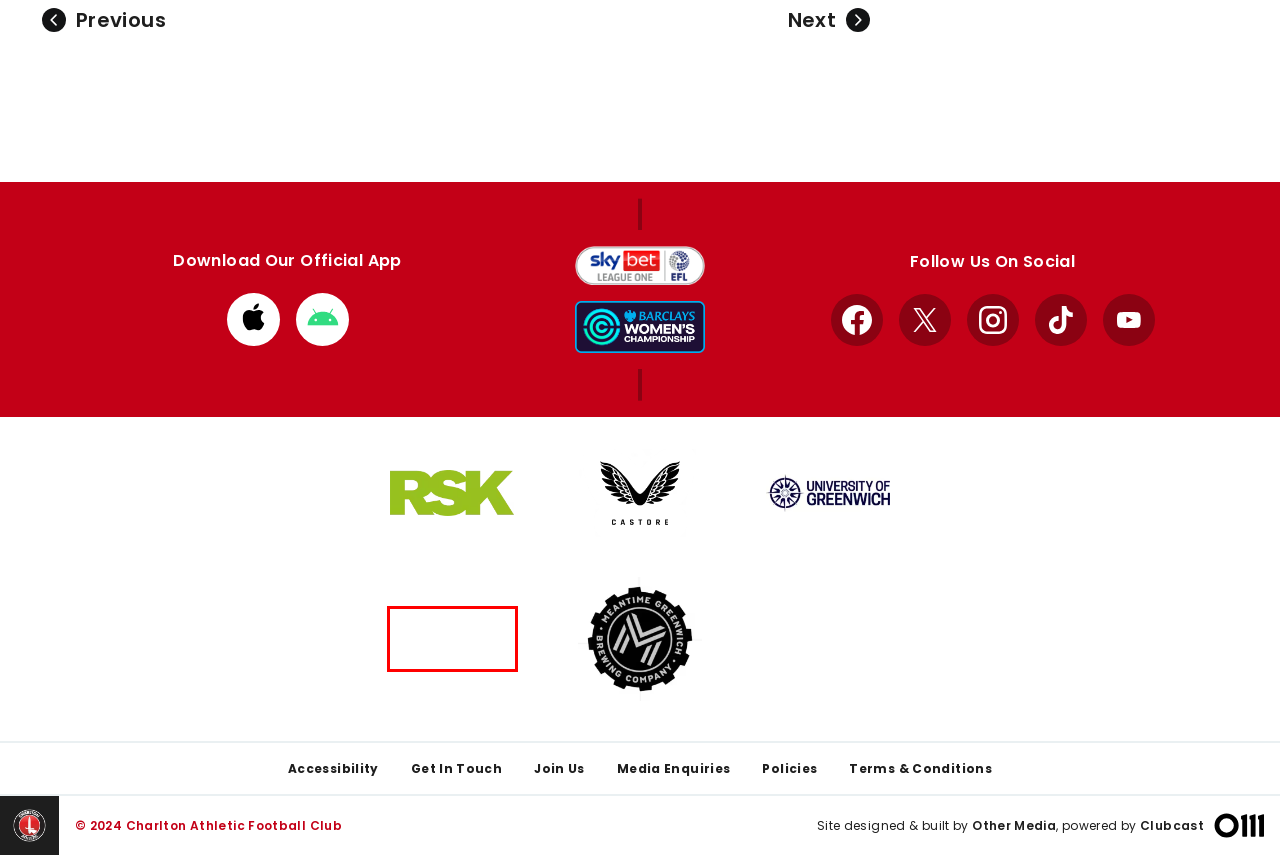With the provided screenshot showing a webpage and a red bounding box, determine which webpage description best fits the new page that appears after clicking the element inside the red box. Here are the options:
A. Castore | Precision Performance Sportswear
B. MatchWornShirt
C. Digital Strategy Agency London : Other Media
D. Teams | Charlton Athletic Football Club
E. Welcome to the University of Greenwich, London
F. ‎Charlton Athletic on the App Store
G. Clubcast : Other Media
H. Valley Gold - Supporting the future of Charlton Athletic

H